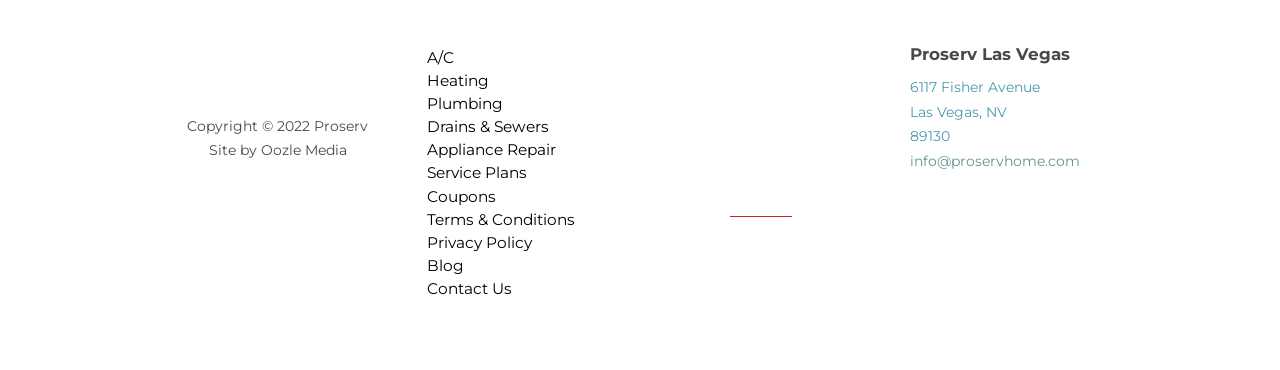What is the email address of Proserv? Analyze the screenshot and reply with just one word or a short phrase.

info@proservhome.com